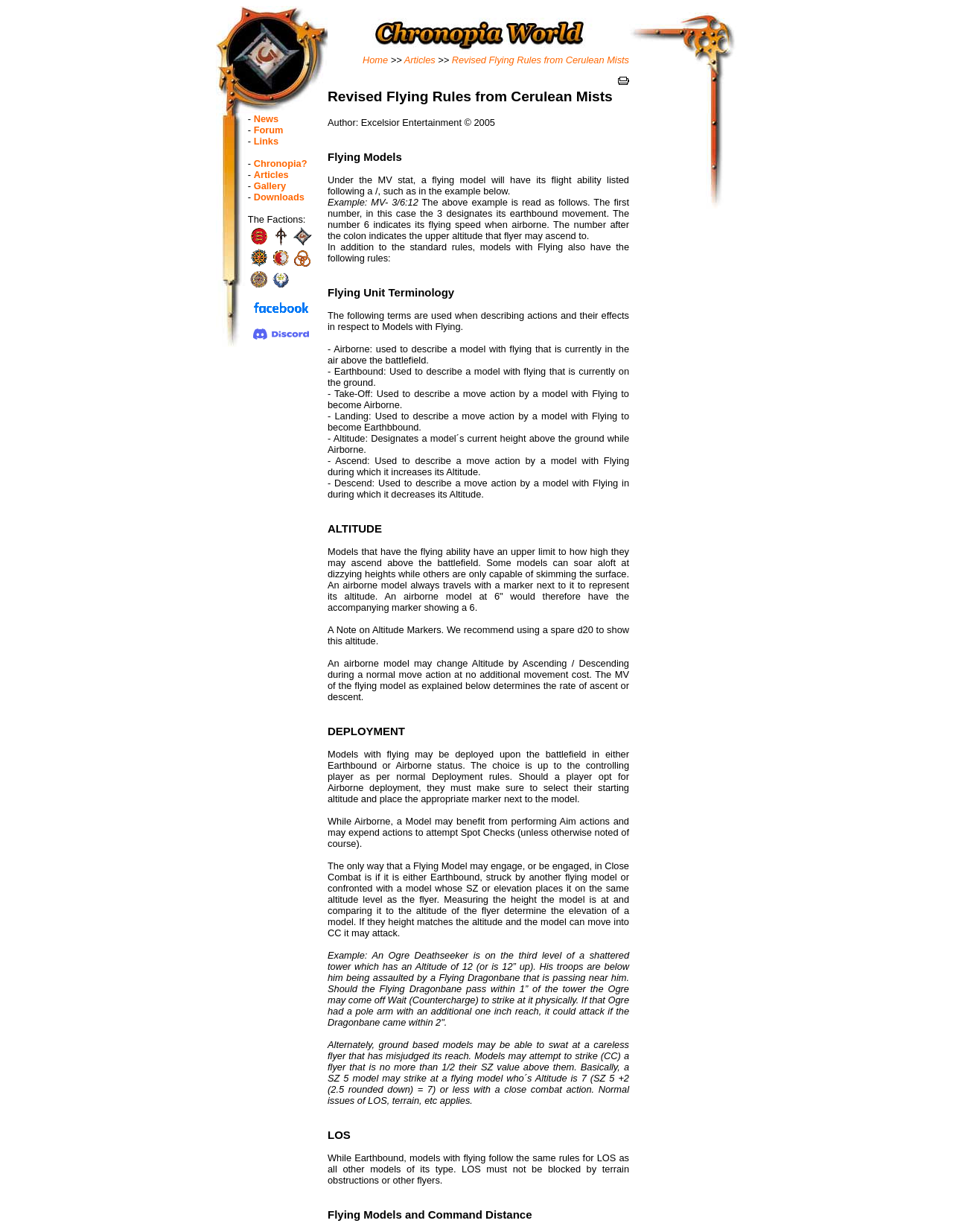Refer to the image and provide an in-depth answer to the question:
What is the author of the article 'Revised Flying Rules from Cerulean Mists'?

I found the text 'Author: Excelsior Entertainment © 2005' below the heading 'Revised Flying Rules from Cerulean Mists', which indicates that Excelsior Entertainment is the author of the article.